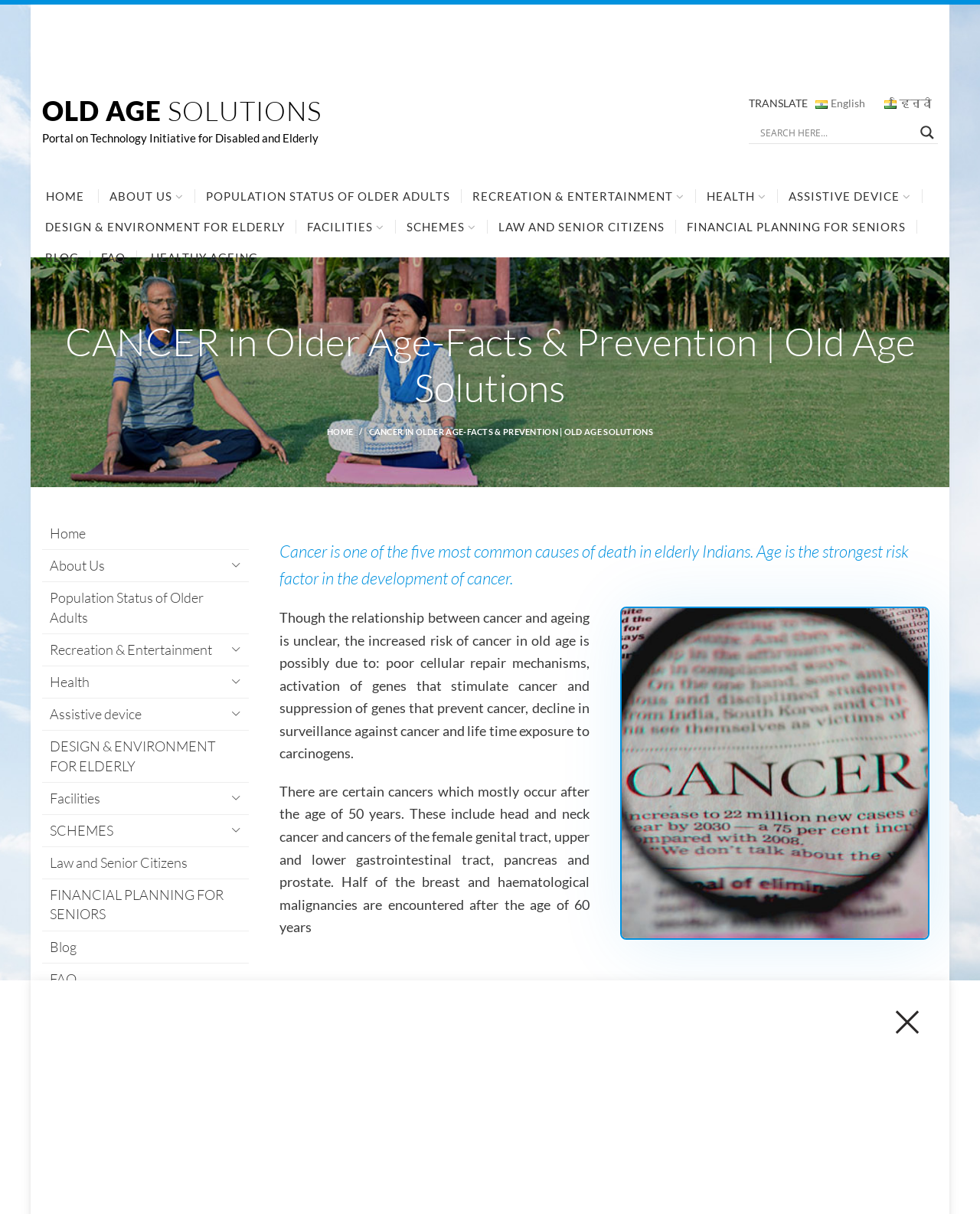Pinpoint the bounding box coordinates of the clickable element to carry out the following instruction: "Like a post."

None